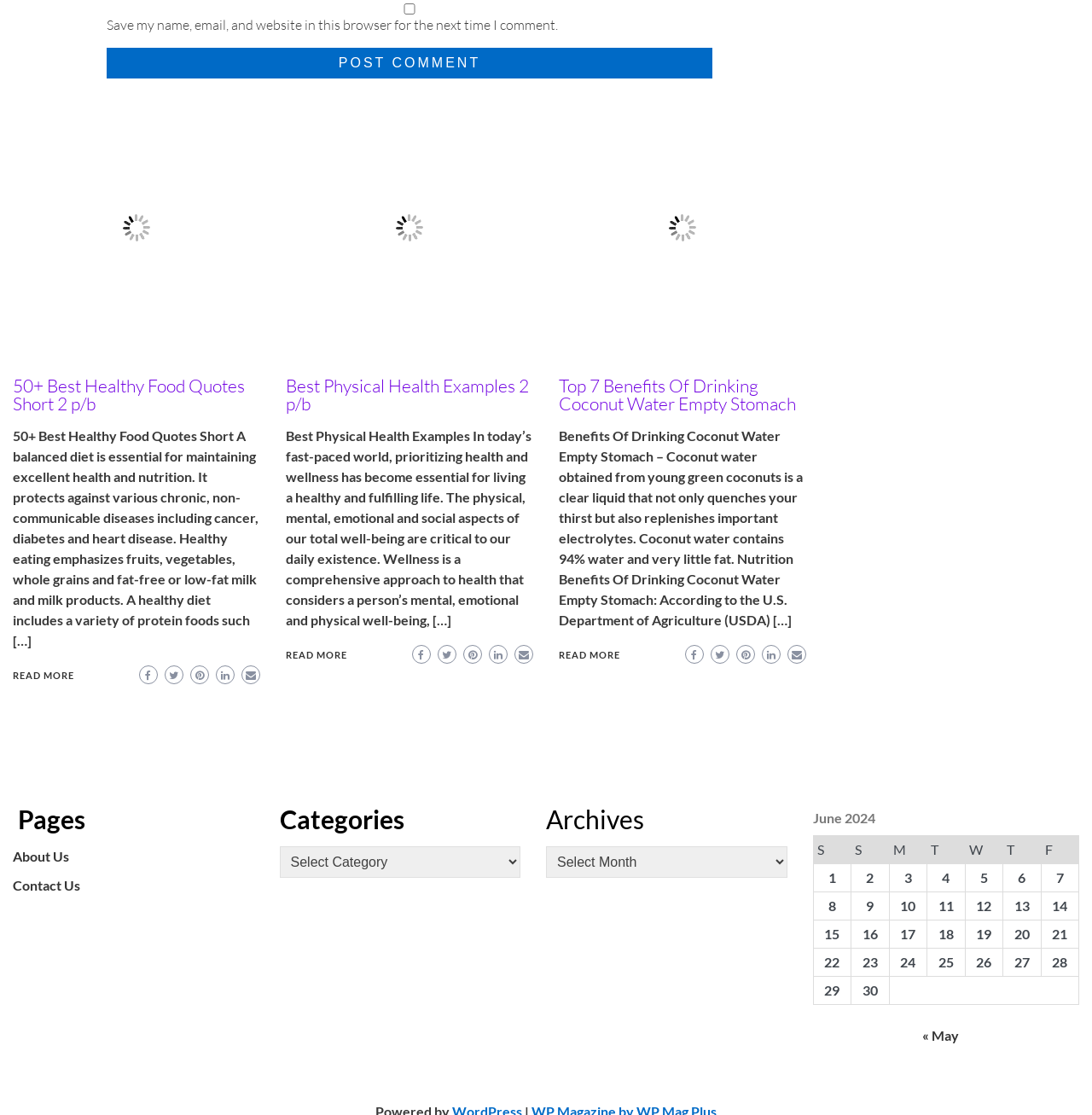Locate the bounding box coordinates of the element that should be clicked to fulfill the instruction: "Clear facets".

None